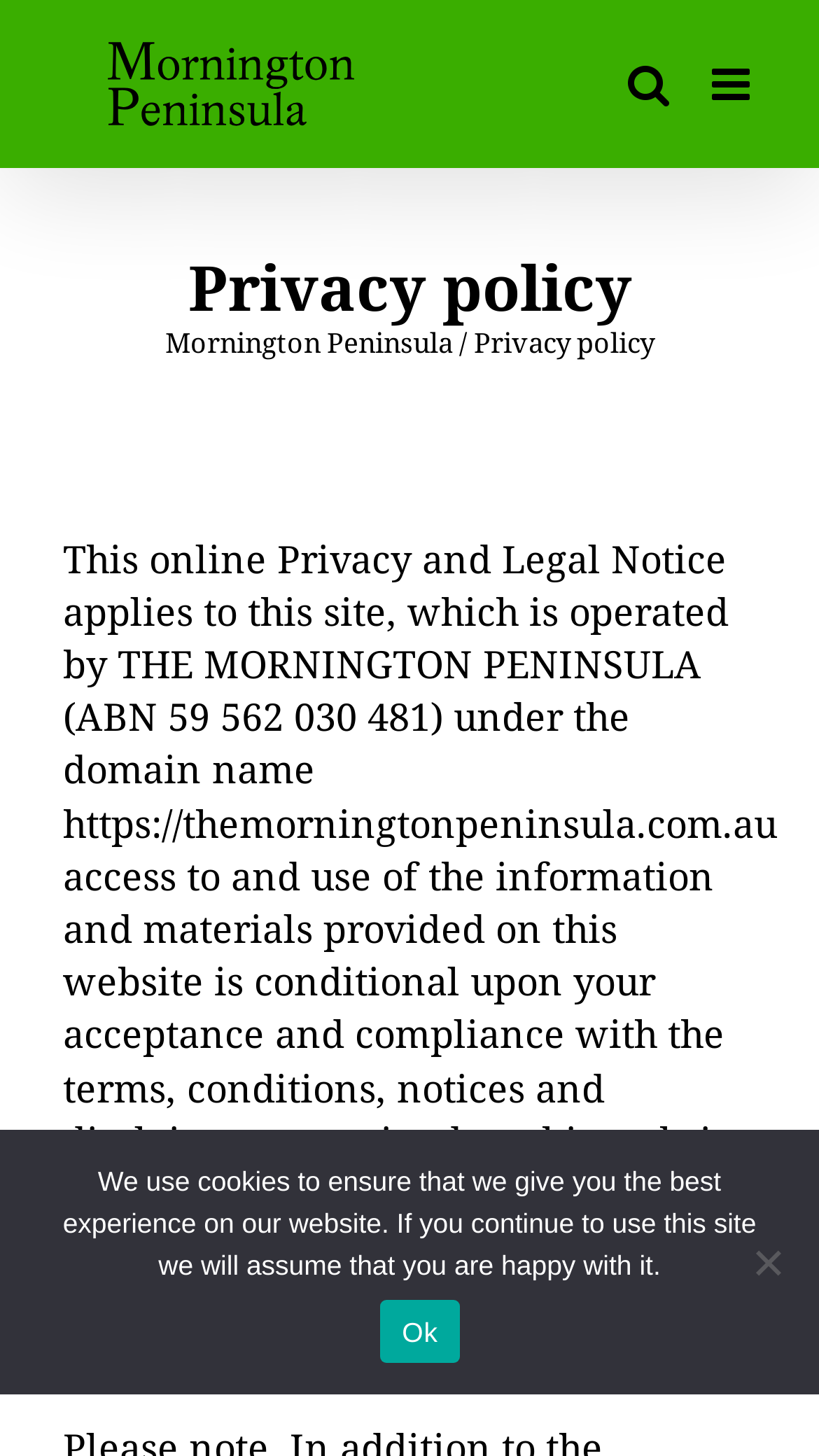Detail the webpage's structure and highlights in your description.

The webpage is about the privacy policy of the Mornington Peninsula website. At the top left corner, there is a Mornington Peninsula logo, which is an image linked to the website's homepage. Next to the logo, there is a toggle button to open the mobile menu and another toggle button to open the mobile search.

Below the logo and toggle buttons, there is a page title bar that spans the entire width of the page. Within the title bar, there is a heading that reads "Privacy policy" and a link to the Mornington Peninsula website. Below the heading, there is a paragraph of text that explains the purpose of the privacy policy and the terms of using the website.

Further down the page, there is a cookie notice dialog that appears at the bottom of the page. The dialog contains a message about the use of cookies on the website and provides an "Ok" button to acknowledge the notice. There is also a "No" button and a "Go to Top" link at the bottom right corner of the page.

Overall, the webpage is focused on presenting the privacy policy and terms of use for the Mornington Peninsula website, with a simple and clean layout that makes it easy to read and understand.